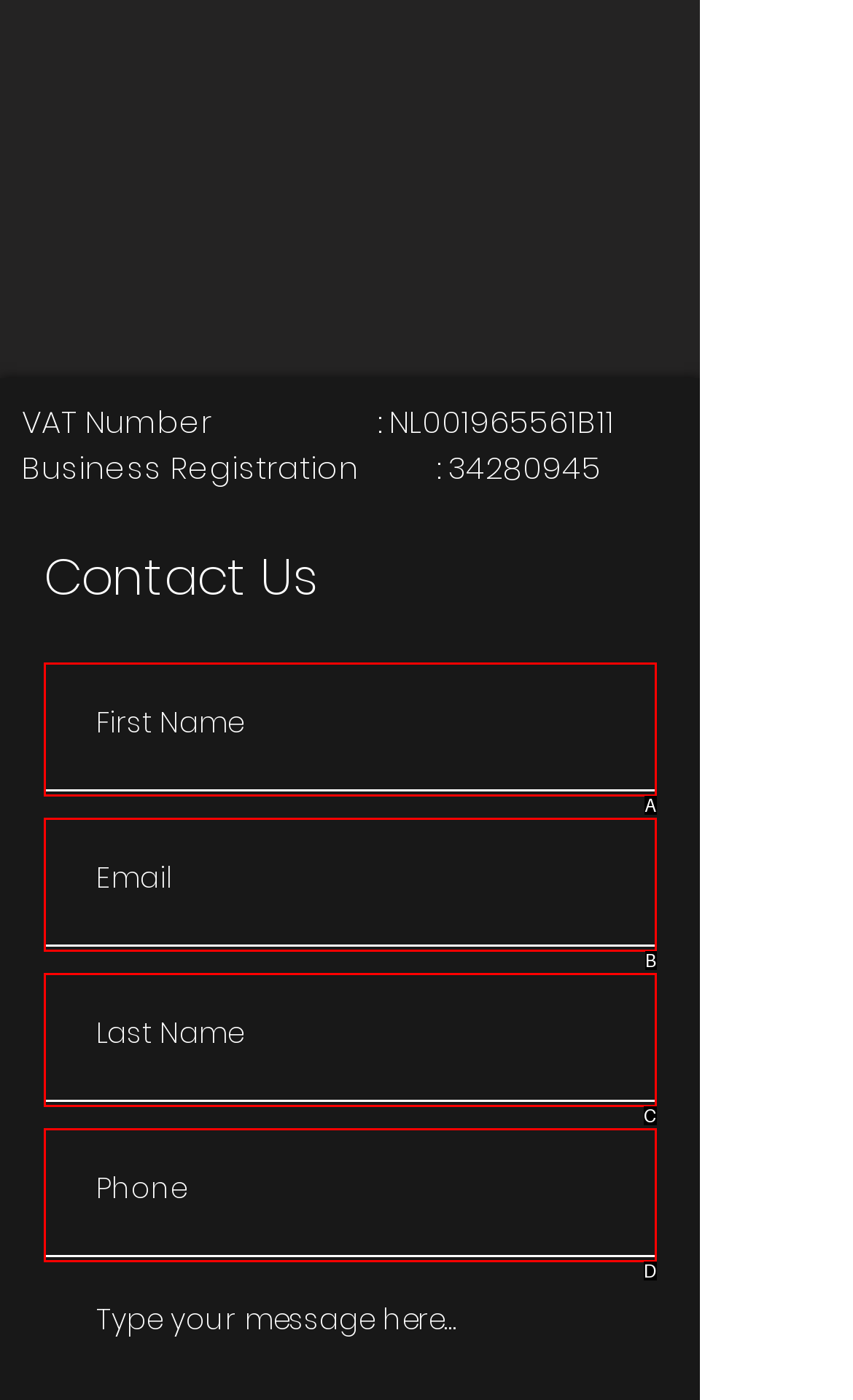From the given choices, identify the element that matches: alt="Nerd's Magazine"
Answer with the letter of the selected option.

None